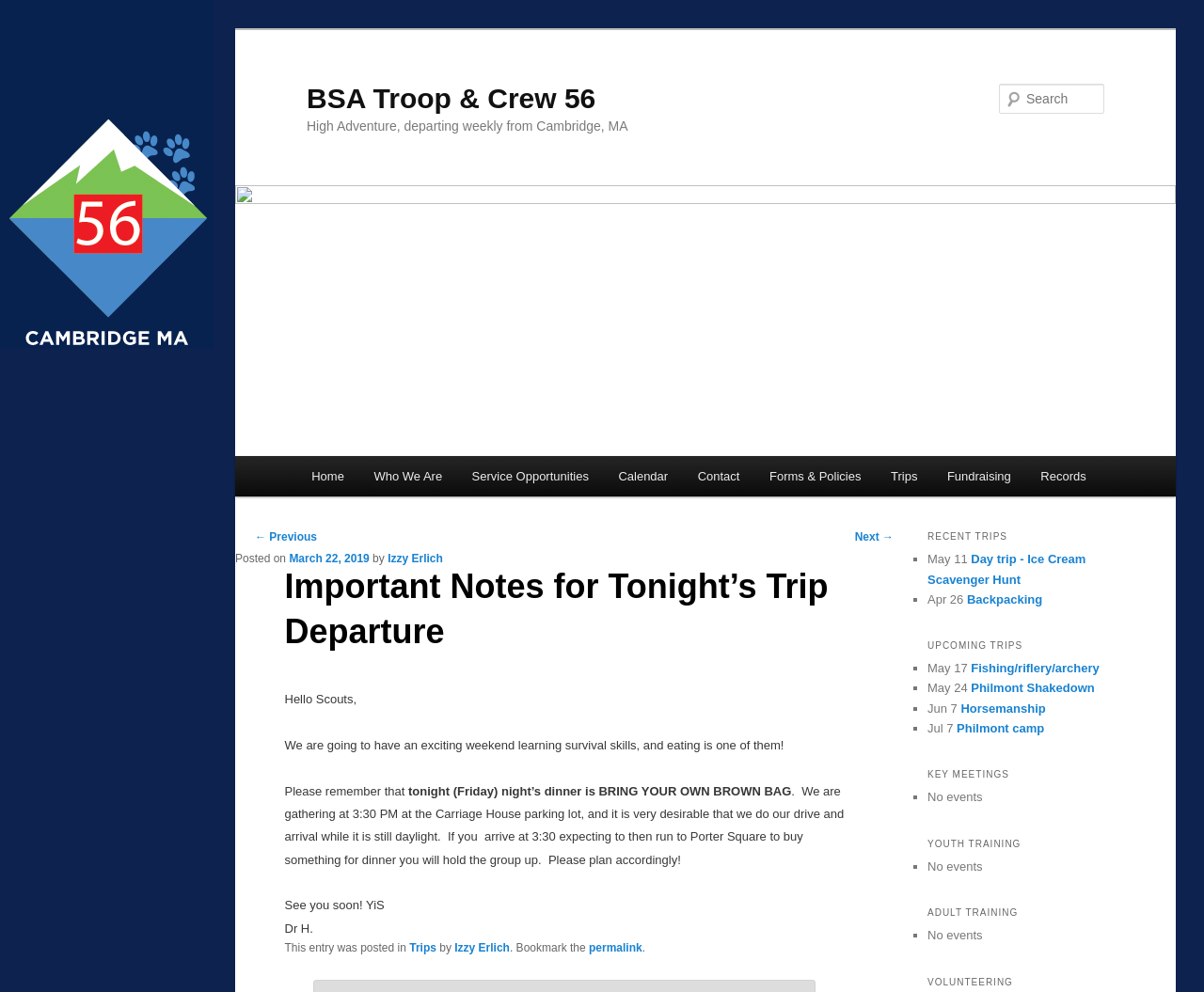Identify the bounding box coordinates of the area that should be clicked in order to complete the given instruction: "Read the post about Important Notes for Tonight’s Trip Departure". The bounding box coordinates should be four float numbers between 0 and 1, i.e., [left, top, right, bottom].

[0.236, 0.554, 0.701, 0.67]